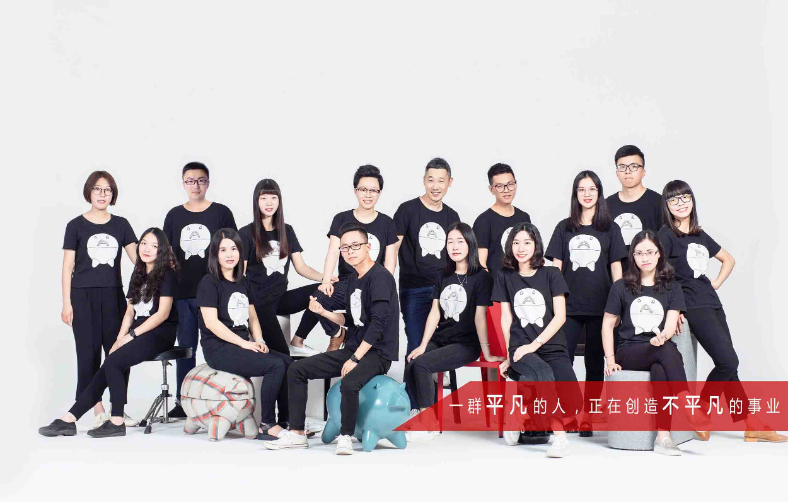Analyze the image and provide a detailed caption.

The image features a diverse group of individuals gathered in a creative and collaborative environment. They are all dressed in casual black t-shirts adorned with a playful graphic, signifying a blend of unity and individuality. The setting appears professional yet relaxed, reinforcing a culture of creativity and innovation. 

In the background, a bright, minimalistic space allows the focus to remain on the group, which consists of both men and women of various expressions and postures, some seated on unique stools or playful, colorful furniture pieces. A prominent red banner at the bottom of the image features the text "一群平凡的人，正在创造不平凡的事业," which translates to "A group of ordinary people is creating an extraordinary career." This statement emphasizes the theme of transformation and the power of collective effort in reaching exceptional goals. 

Overall, the composition captures a moment of teamwork and ambition, reflecting the spirit of original design and innovation that the group is likely striving to achieve.